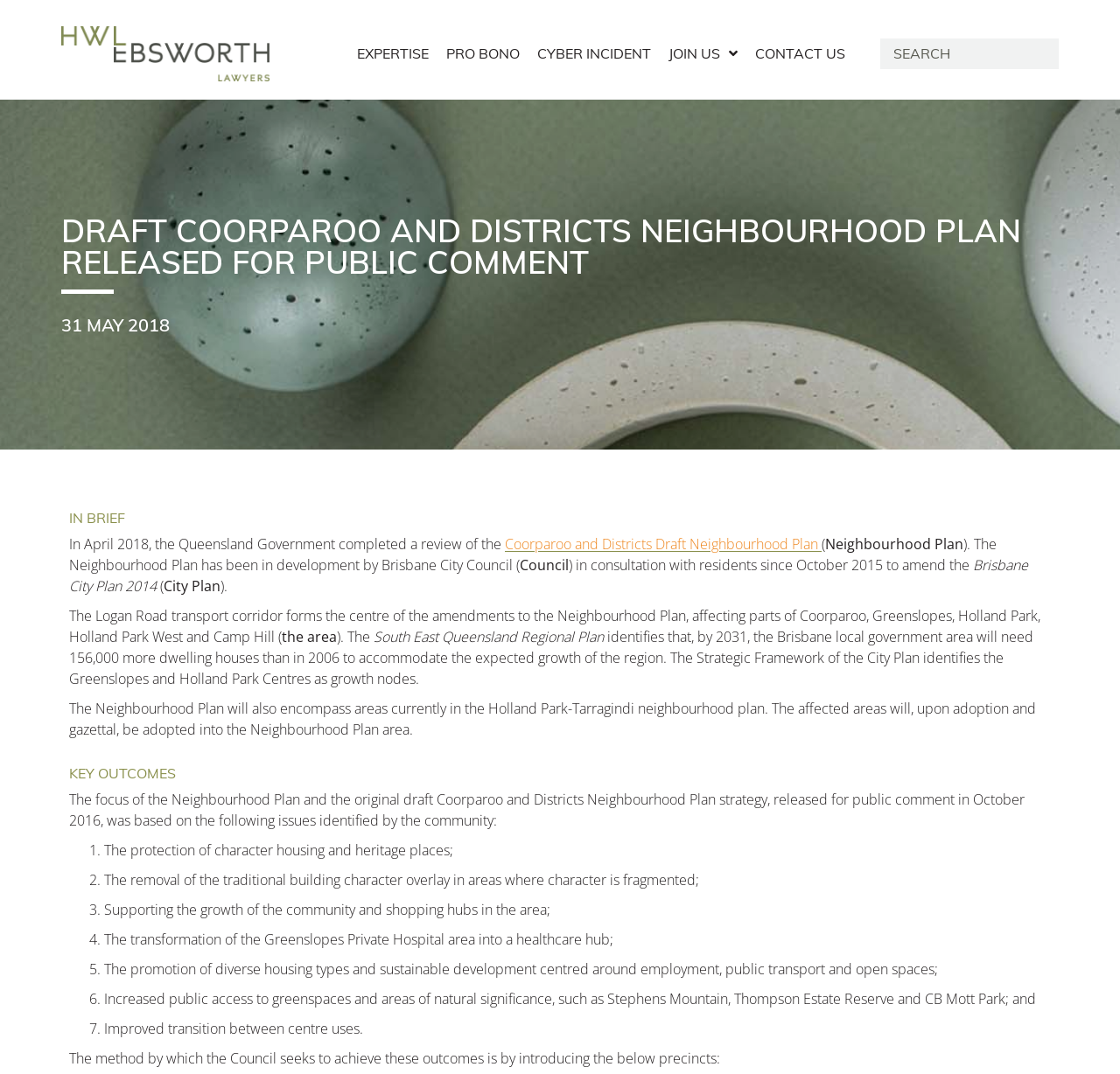Respond with a single word or short phrase to the following question: 
What is the focus of the original draft Coorparoo and Districts Neighbourhood Plan strategy?

Issues identified by the community